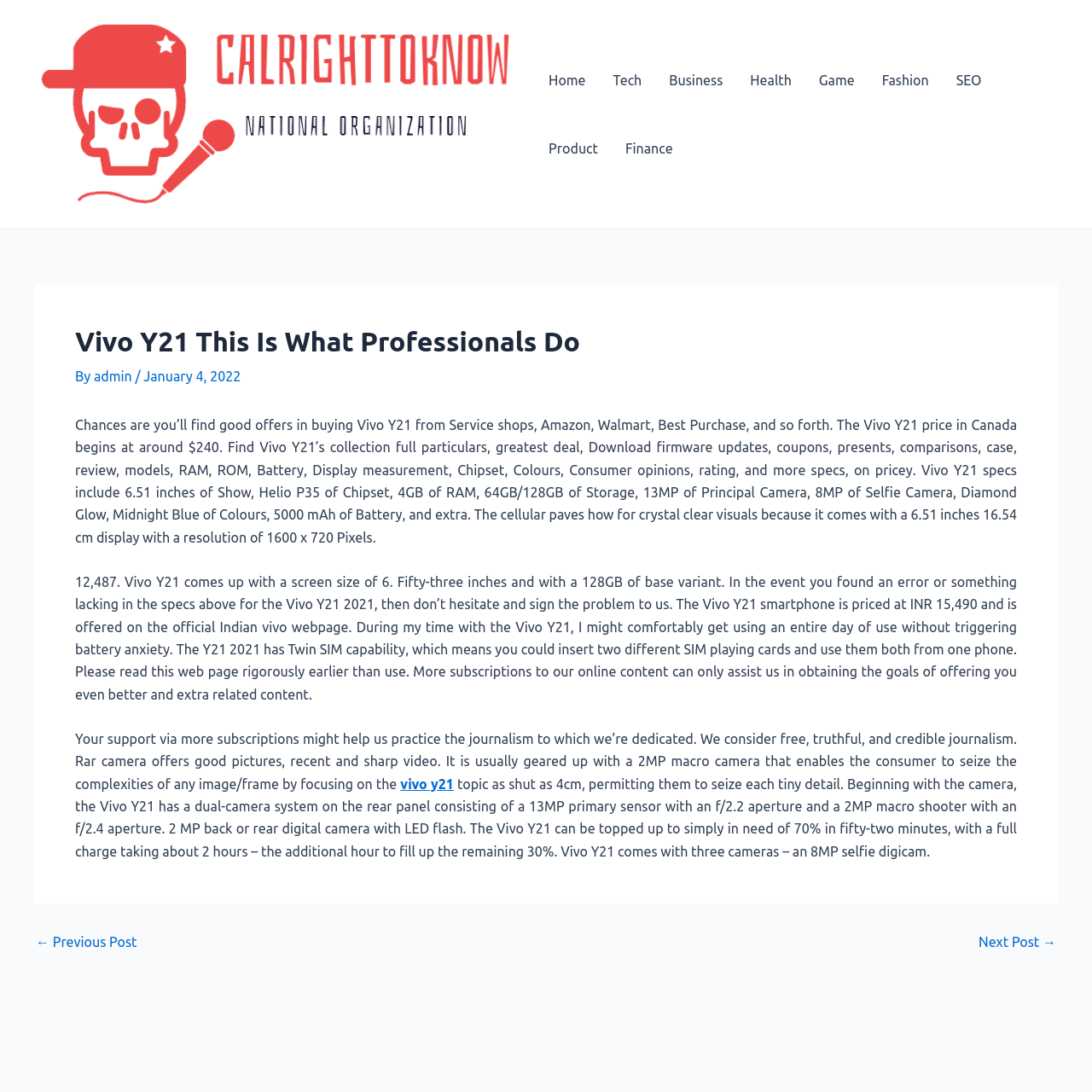What is the battery capacity of the Vivo Y21?
From the image, provide a succinct answer in one word or a short phrase.

5000 mAh